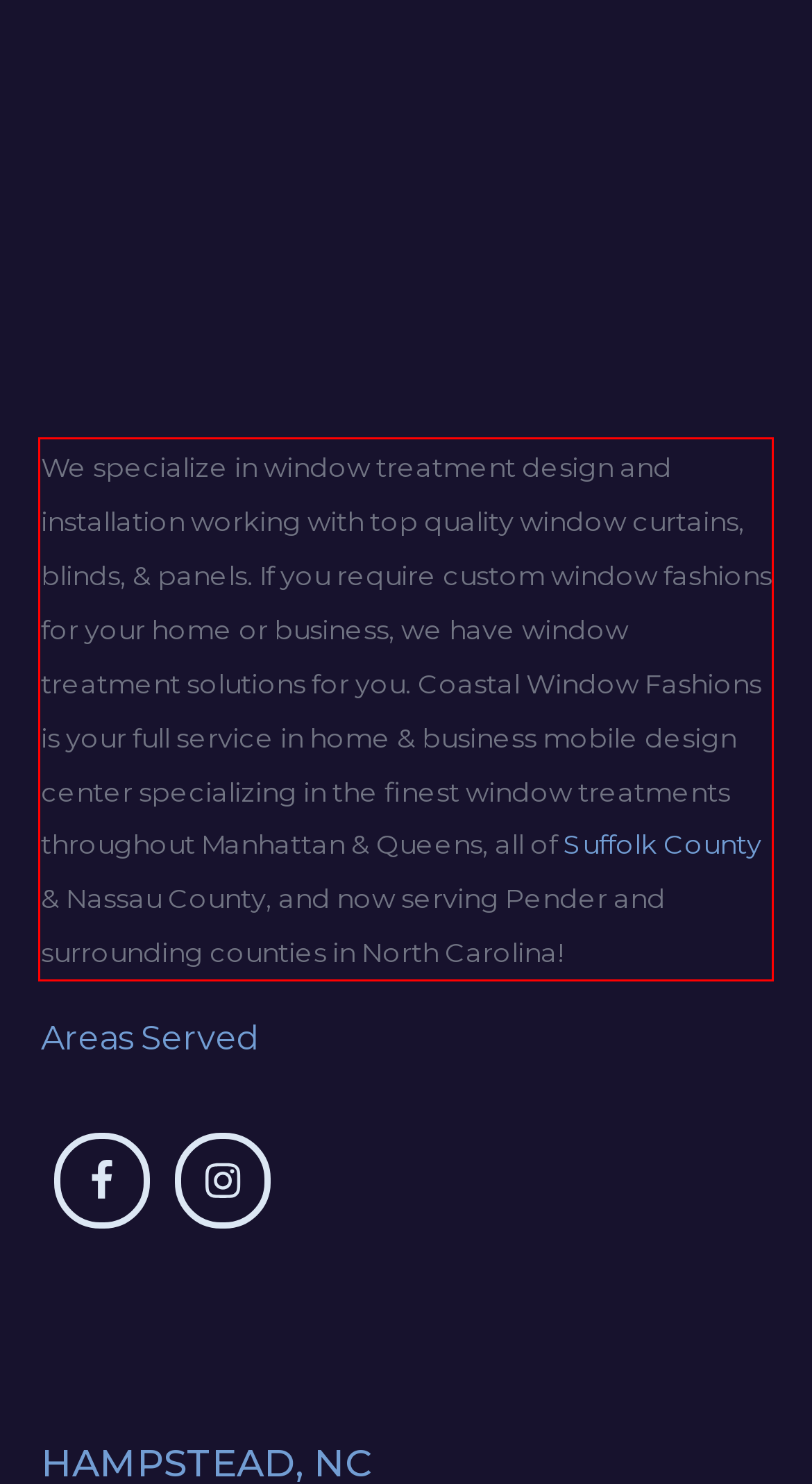Look at the screenshot of the webpage, locate the red rectangle bounding box, and generate the text content that it contains.

We specialize in window treatment design and installation working with top quality window curtains, blinds, & panels. If you require custom window fashions for your home or business, we have window treatment solutions for you. Coastal Window Fashions is your full service in home & business mobile design center specializing in the finest window treatments throughout Manhattan & Queens, all of Suffolk County & Nassau County, and now serving Pender and surrounding counties in North Carolina!